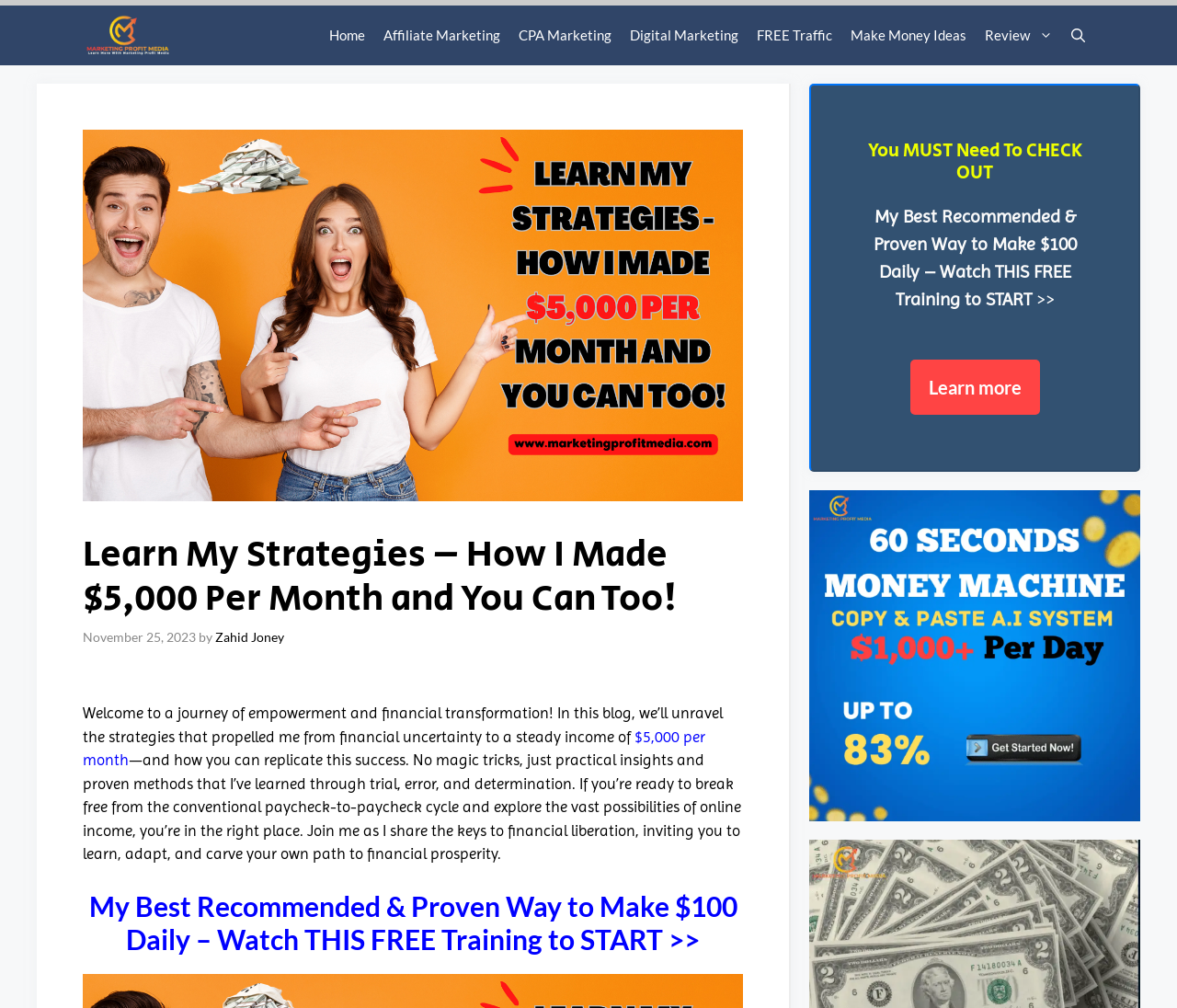Using the provided description Special Offers, find the bounding box coordinates for the UI element. Provide the coordinates in (top-left x, top-left y, bottom-right x, bottom-right y) format, ensuring all values are between 0 and 1.

None